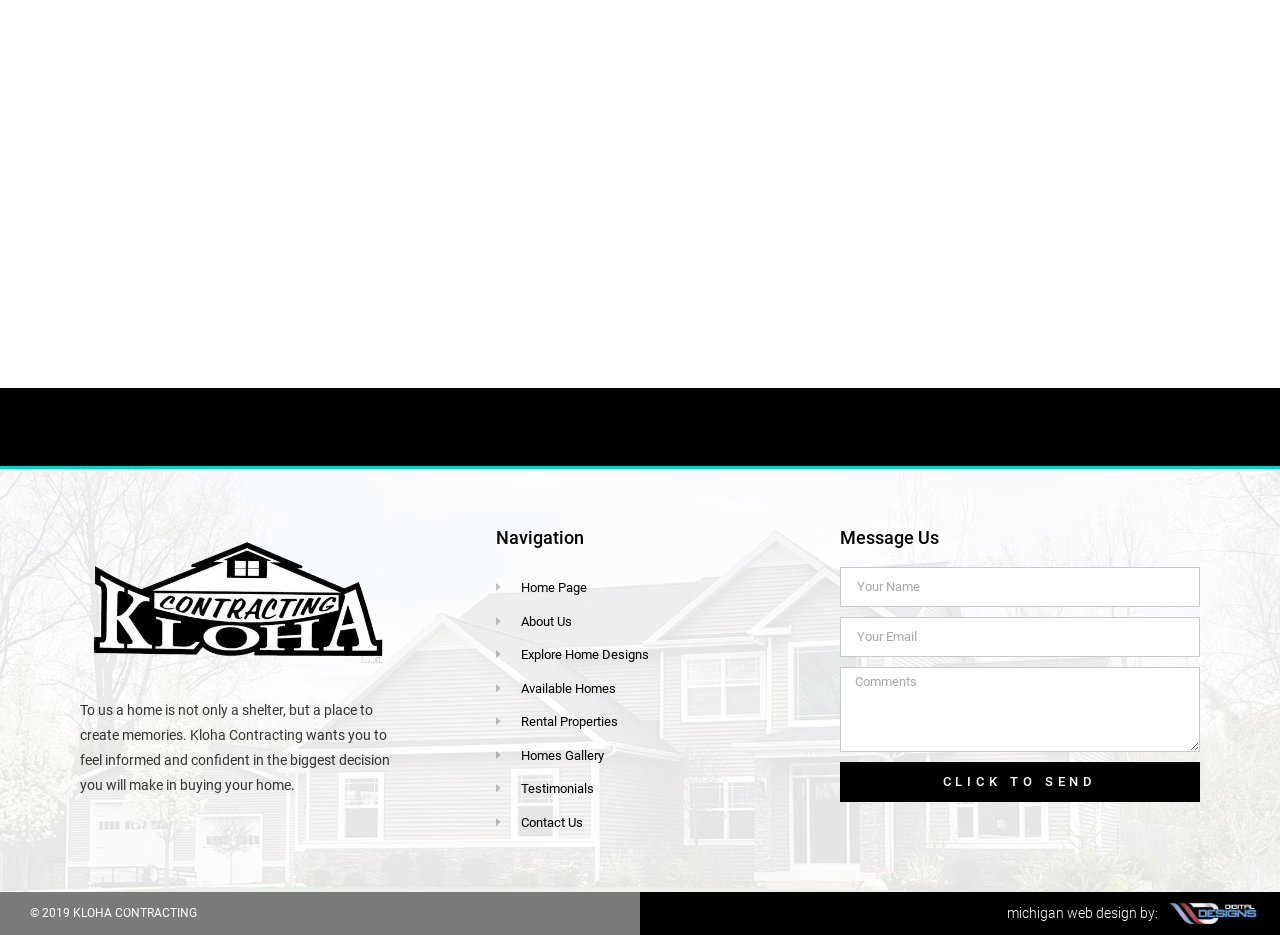Based on the element description parent_node: Comments name="form_fields[b89edbc]" placeholder="Comments", identify the bounding box coordinates for the UI element. The coordinates should be in the format (top-left x, top-left y, bottom-right x, bottom-right y) and within the 0 to 1 range.

[0.656, 0.713, 0.937, 0.804]